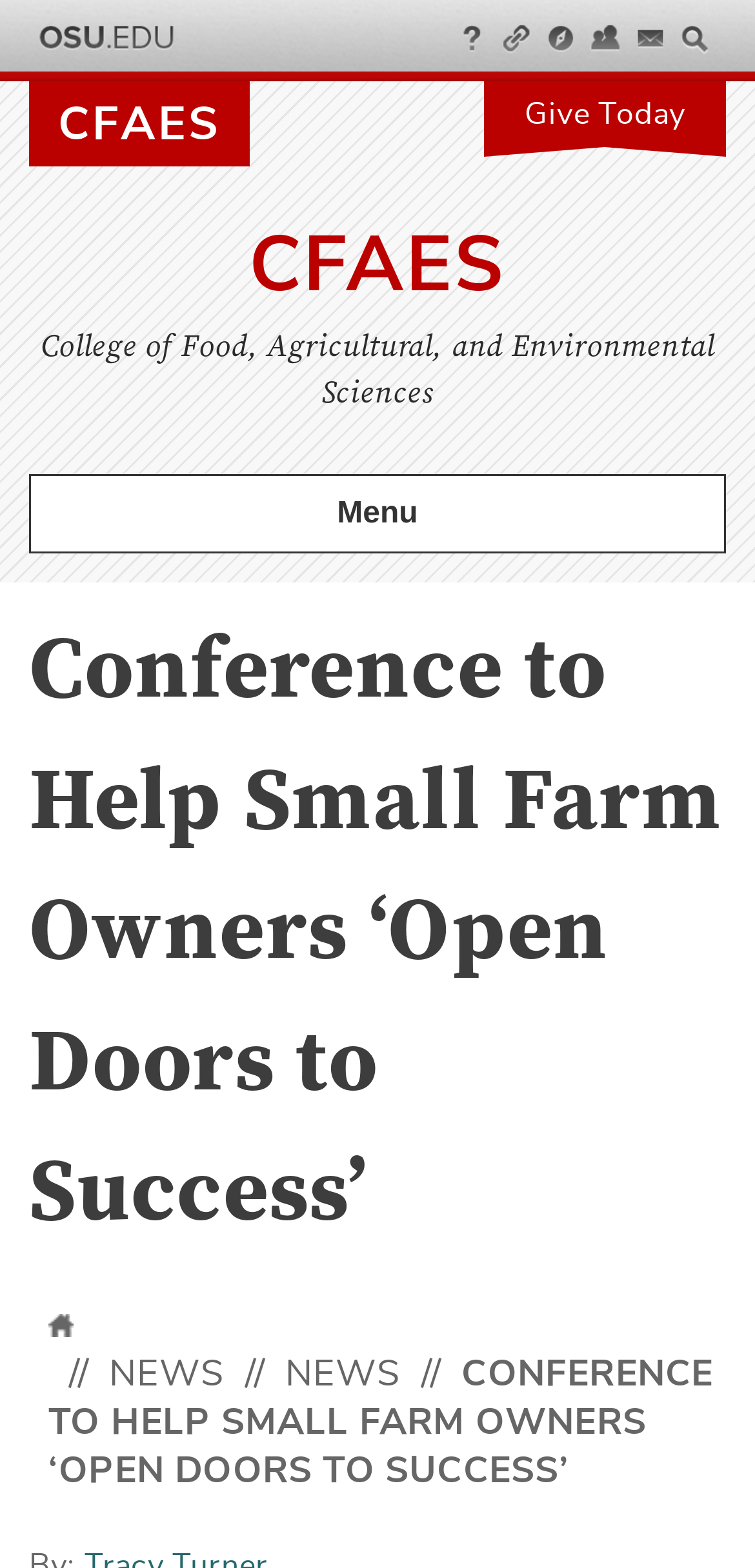What is the purpose of the 'Skip to main content' link?
Please use the visual content to give a single word or phrase answer.

To skip to main content